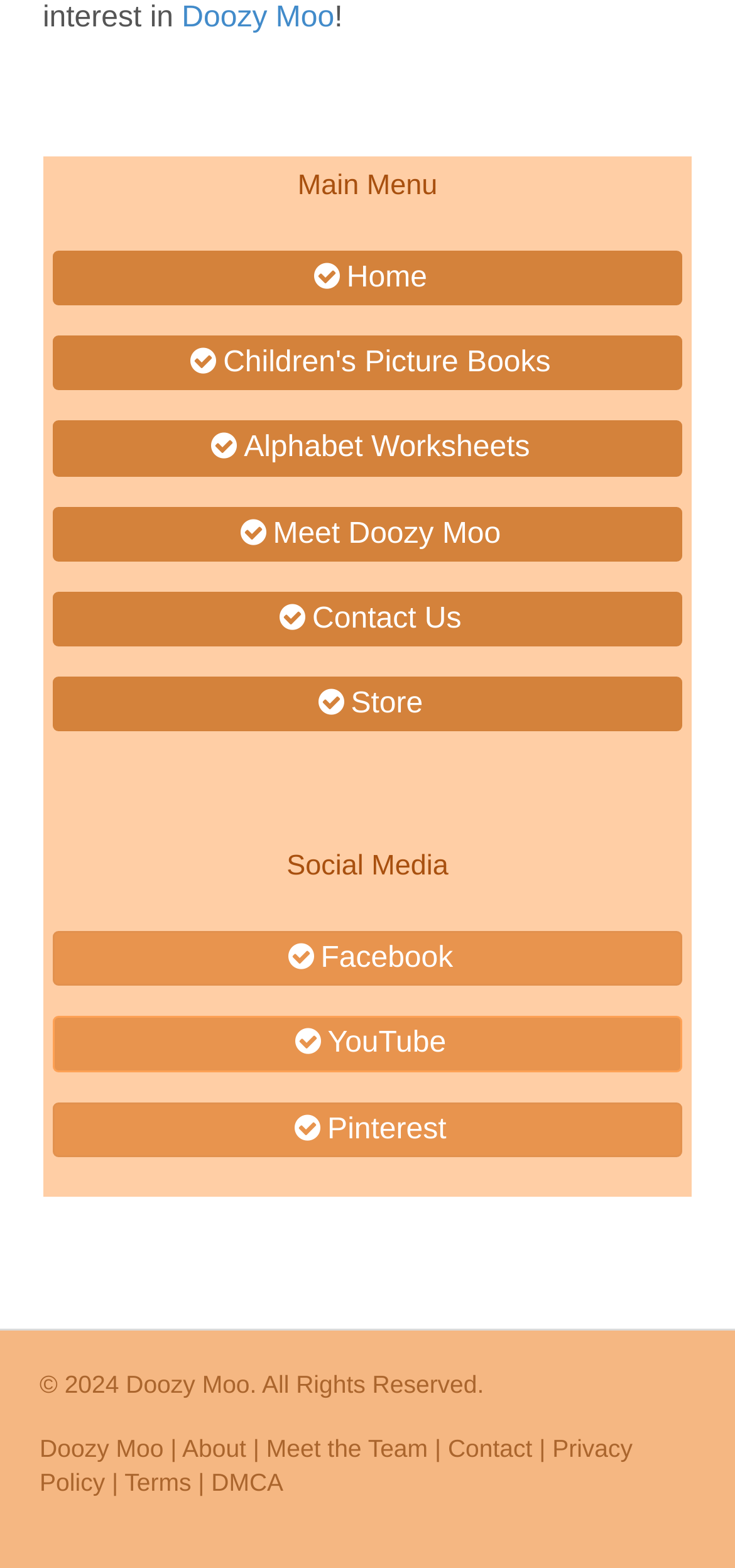Identify the bounding box for the element characterized by the following description: "Facebook".

[0.071, 0.594, 0.929, 0.629]